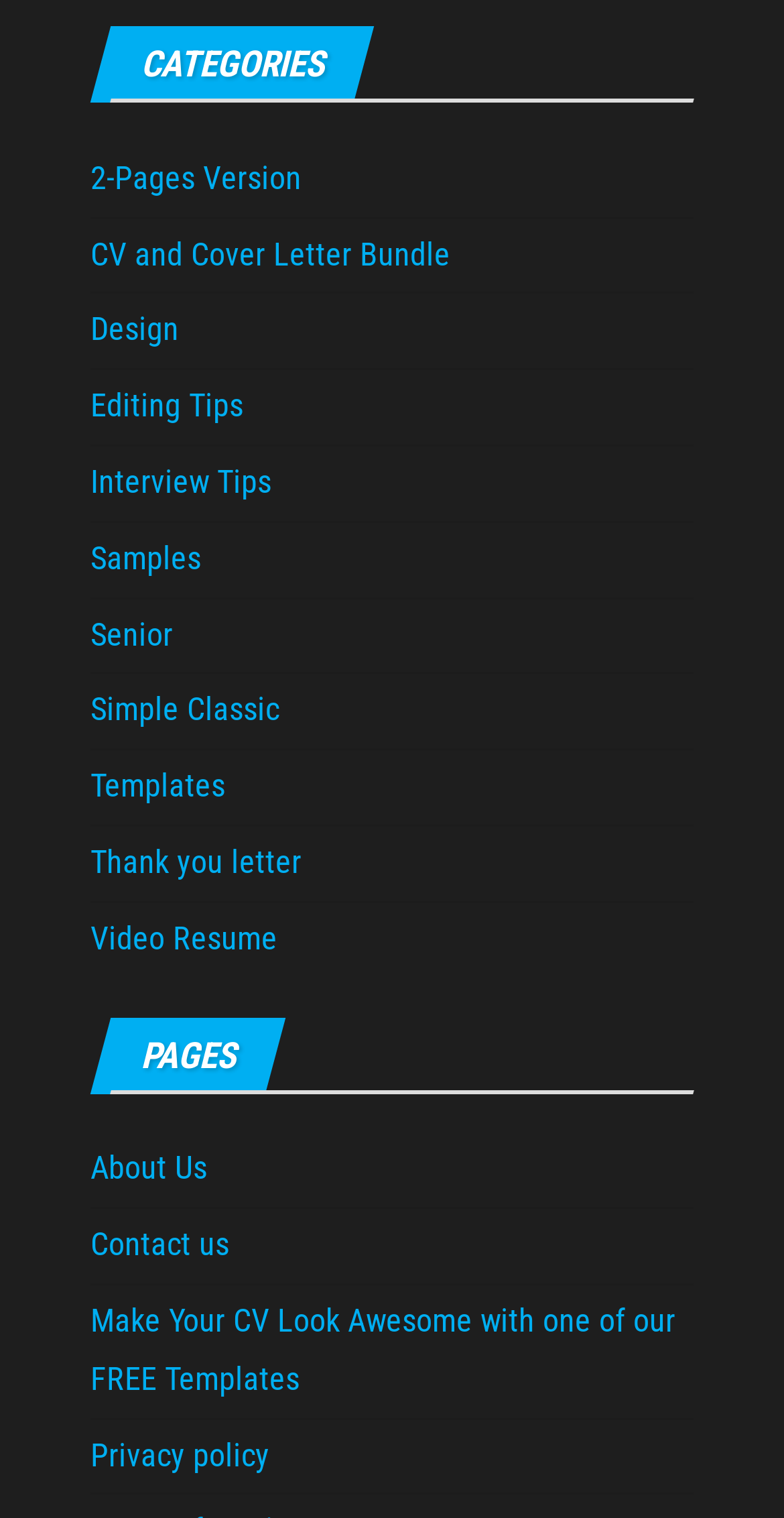Using the description "Simple Classic", predict the bounding box of the relevant HTML element.

[0.115, 0.455, 0.356, 0.48]